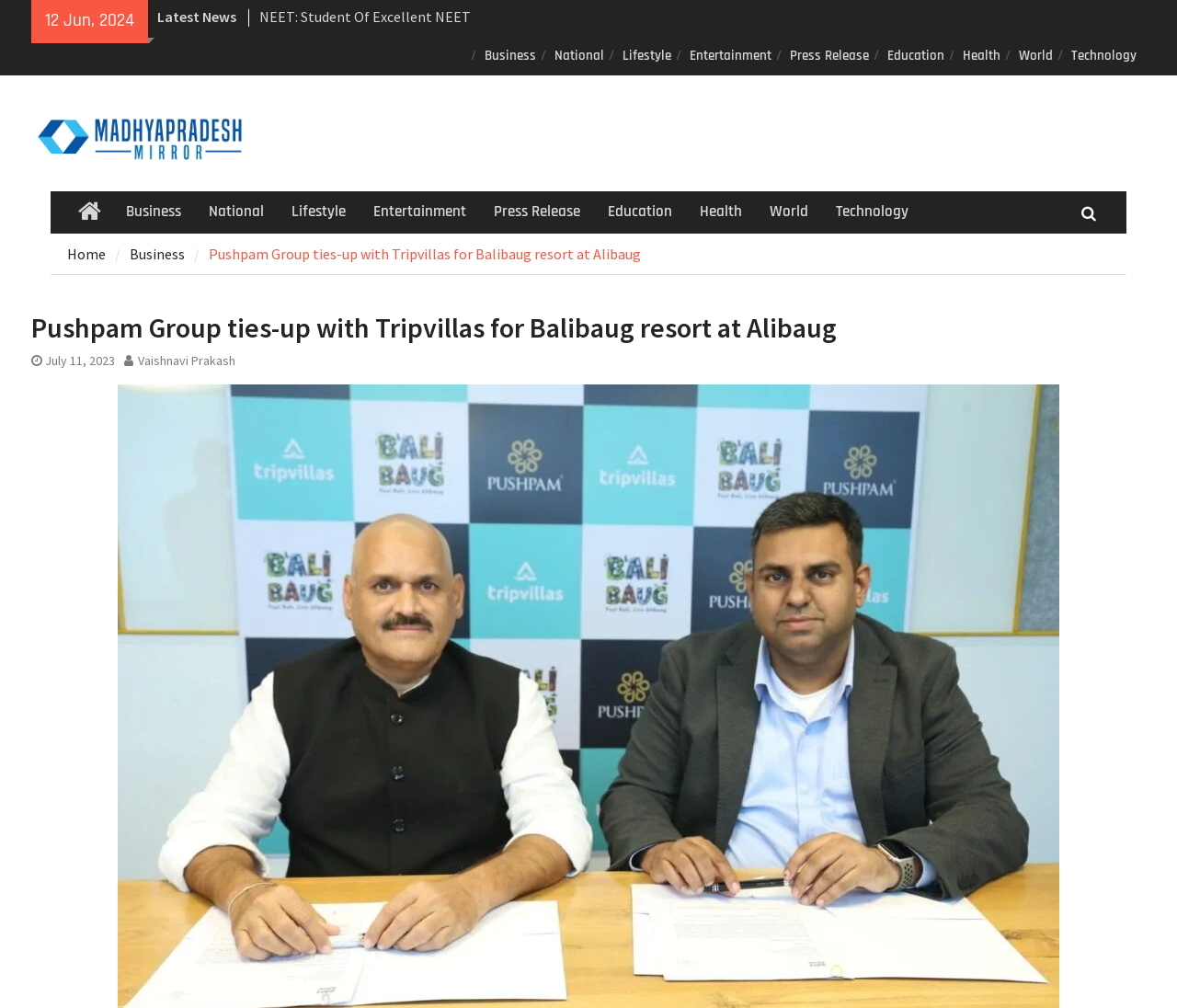What is the date of the latest news?
Utilize the information in the image to give a detailed answer to the question.

I found the date of the latest news by looking at the top of the webpage, where it says '12 Jun, 2024' in a static text element.